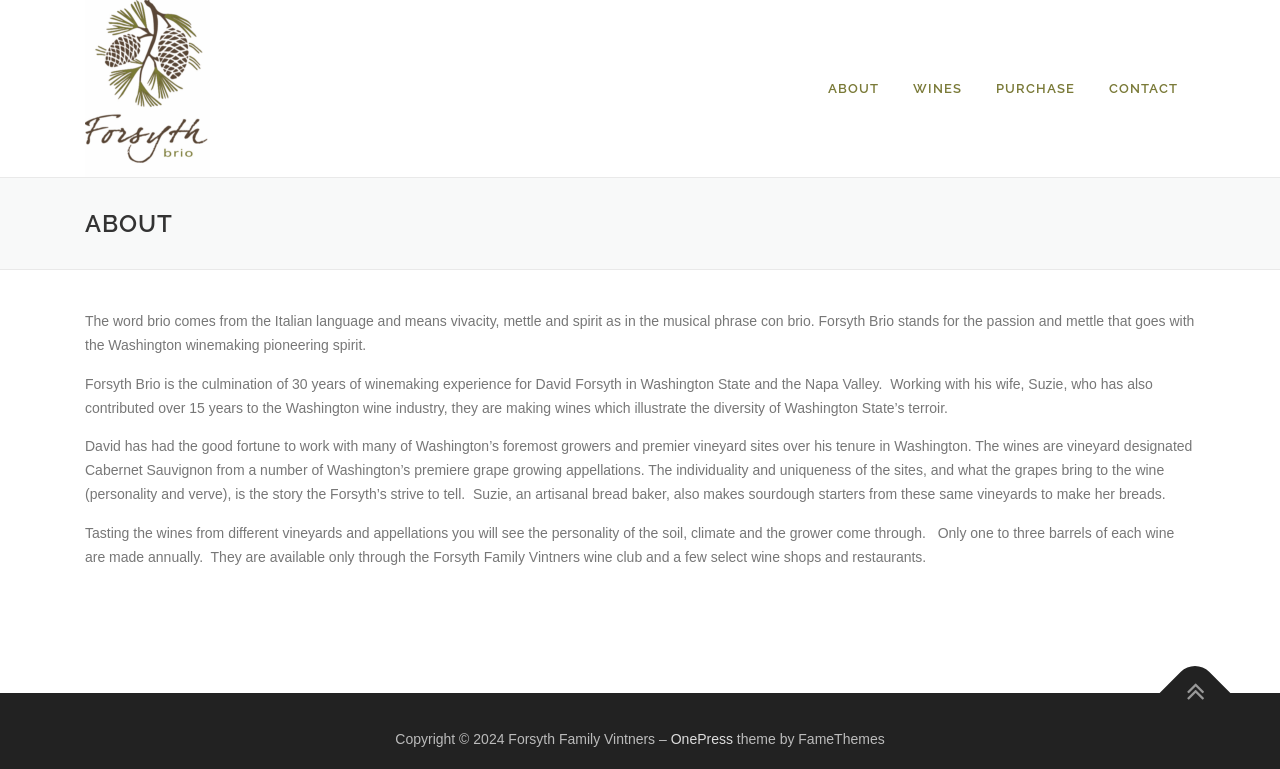What is the name of the winery?
Using the image as a reference, give an elaborate response to the question.

Based on the webpage content, specifically the StaticText element with the text 'The word brio comes from the Italian language and means vivacity, mettle and spirit as in the musical phrase con brio. Forsyth Brio stands for the passion and mettle that goes with the Washington winemaking pioneering spirit.', I can infer that the name of the winery is Forsyth Family Vintners.